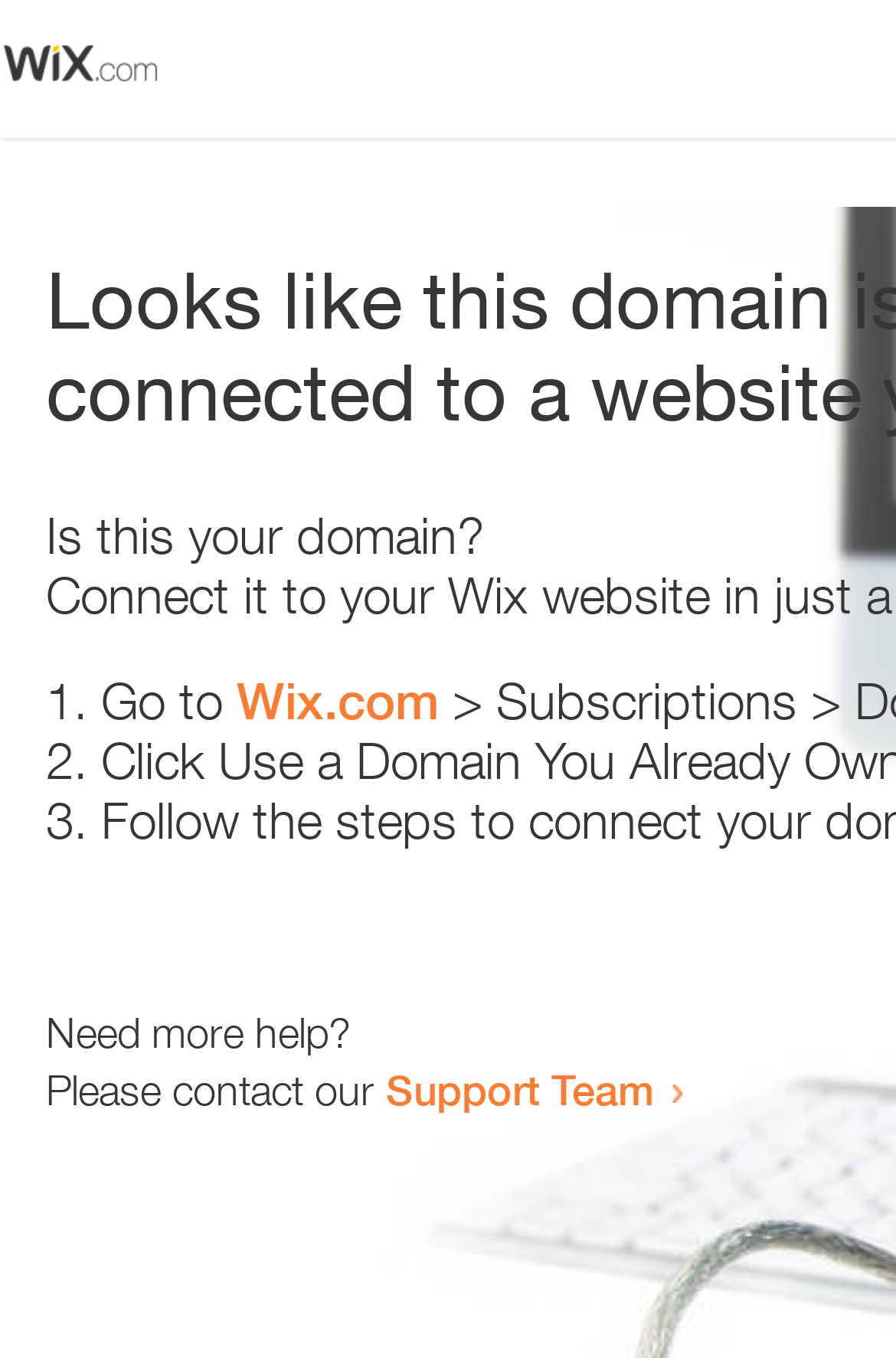Use a single word or phrase to answer the question: 
What is the text above the first list marker?

Is this your domain?